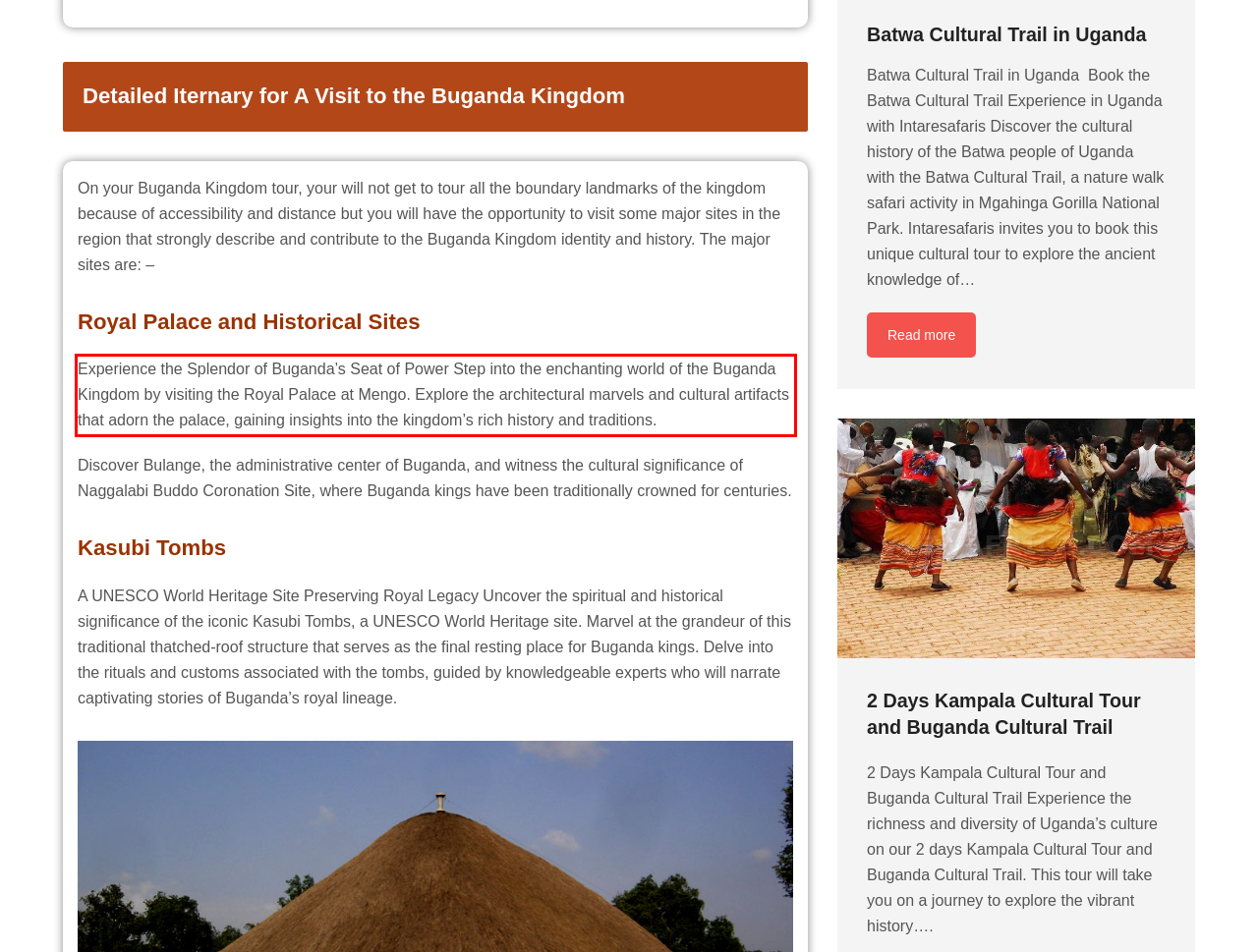You have a screenshot with a red rectangle around a UI element. Recognize and extract the text within this red bounding box using OCR.

Experience the Splendor of Buganda’s Seat of Power Step into the enchanting world of the Buganda Kingdom by visiting the Royal Palace at Mengo. Explore the architectural marvels and cultural artifacts that adorn the palace, gaining insights into the kingdom’s rich history and traditions.